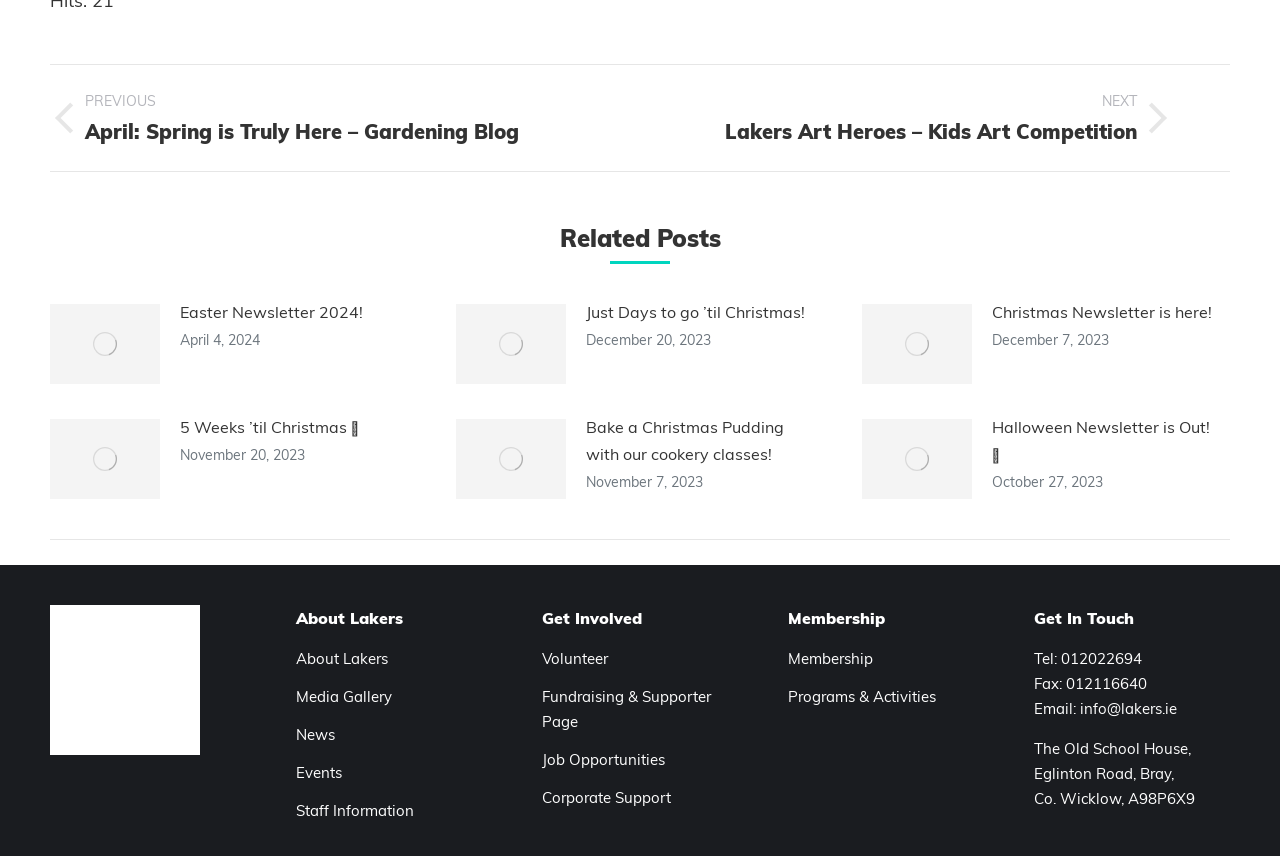How many articles are there in the 'Related Posts' section?
Answer the question with a detailed and thorough explanation.

In the 'Related Posts' section, there are five articles, each with a link, an image, and a time element, so the answer is 5.